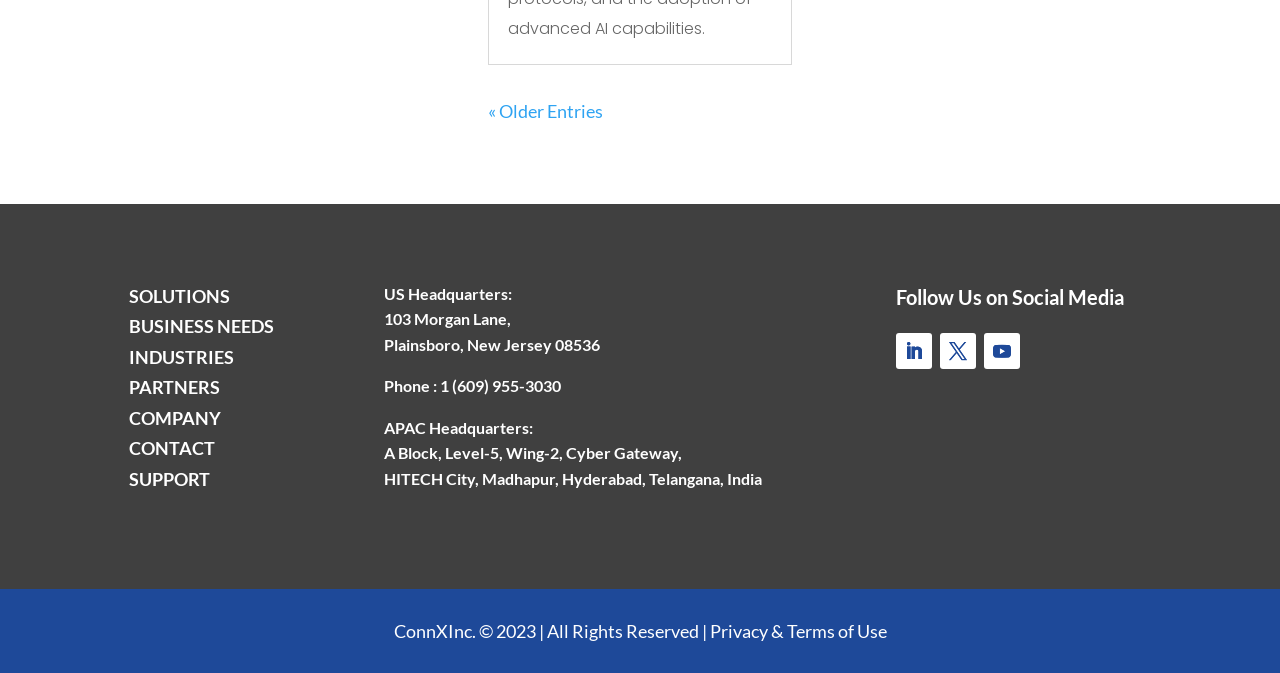What is the copyright year of the company?
Based on the visual, give a brief answer using one word or a short phrase.

2023